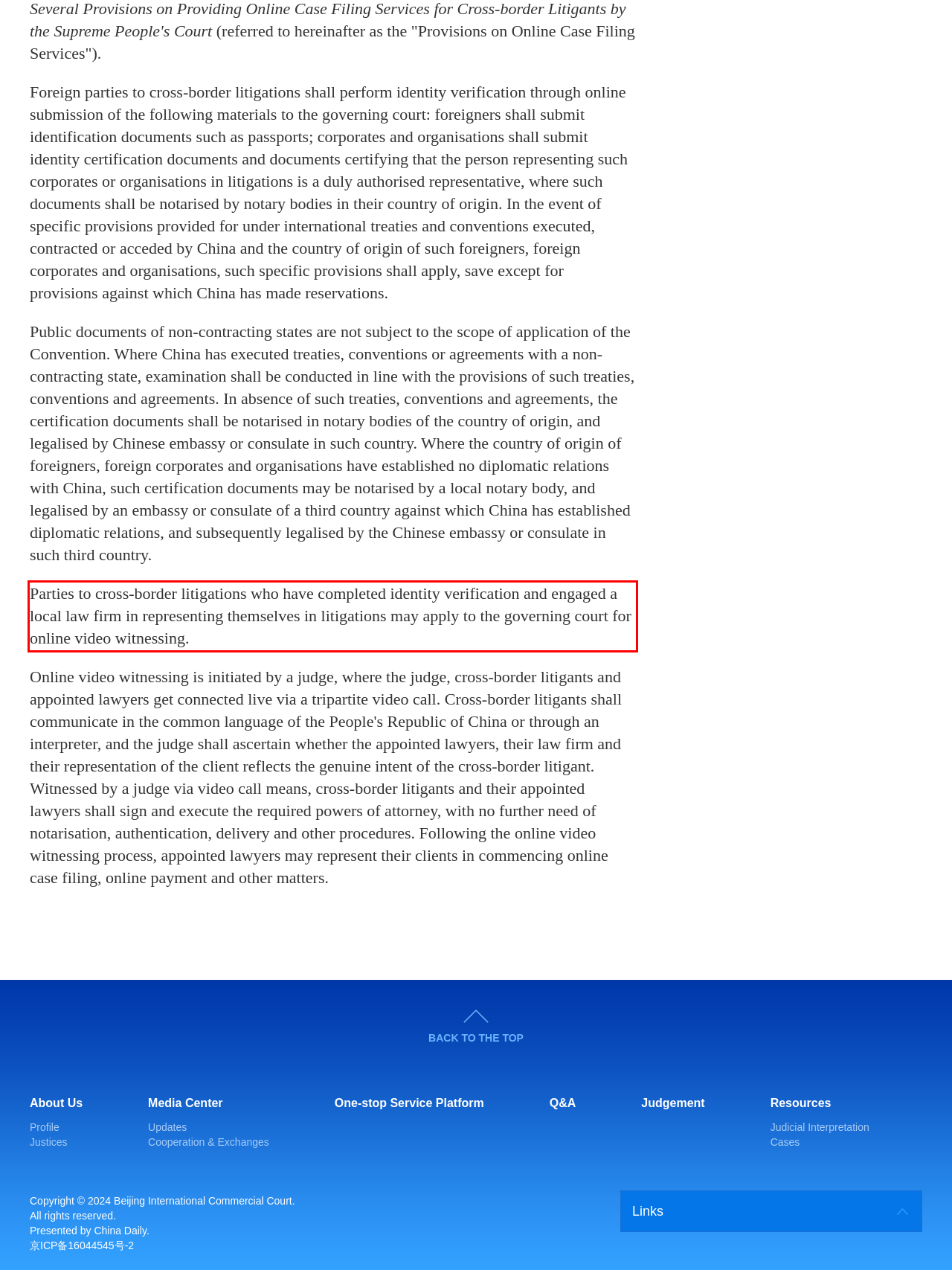Your task is to recognize and extract the text content from the UI element enclosed in the red bounding box on the webpage screenshot.

Parties to cross-border litigations who have completed identity verification and engaged a local law firm in representing themselves in litigations may apply to the governing court for online video witnessing.